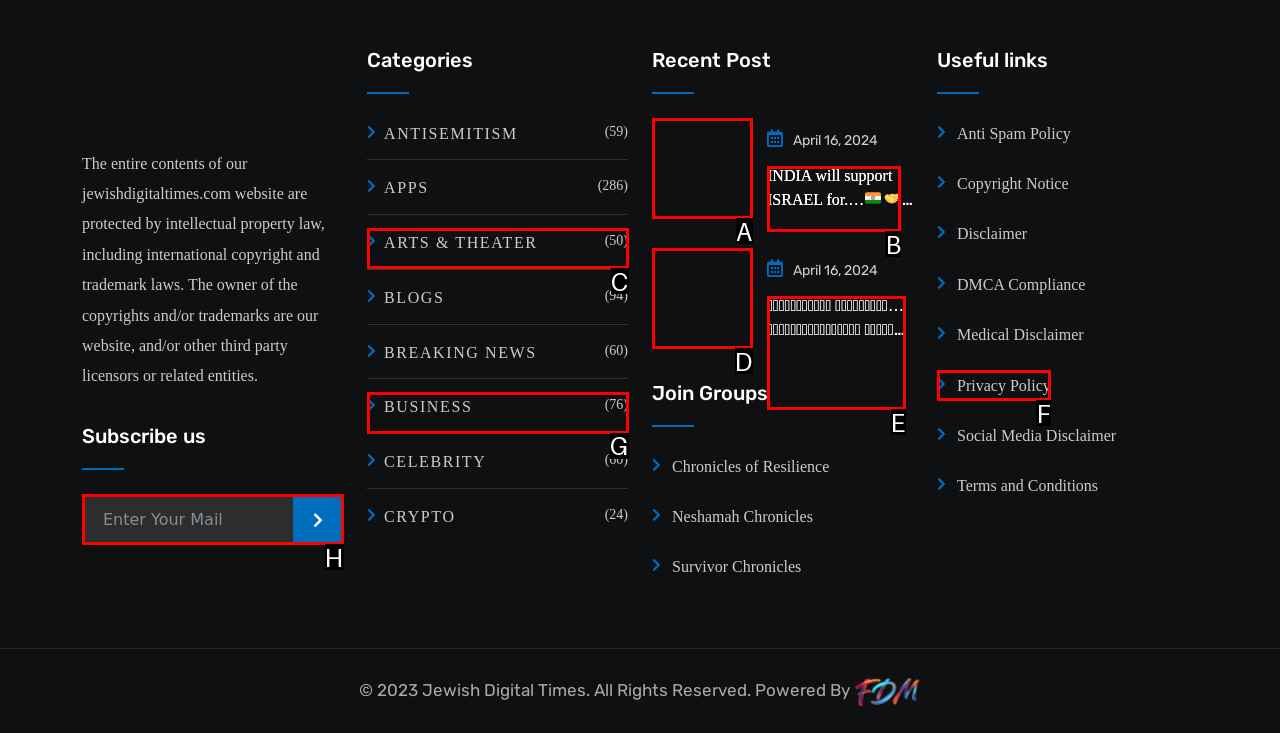Based on the given description: BUSINESS (76), determine which HTML element is the best match. Respond with the letter of the chosen option.

G